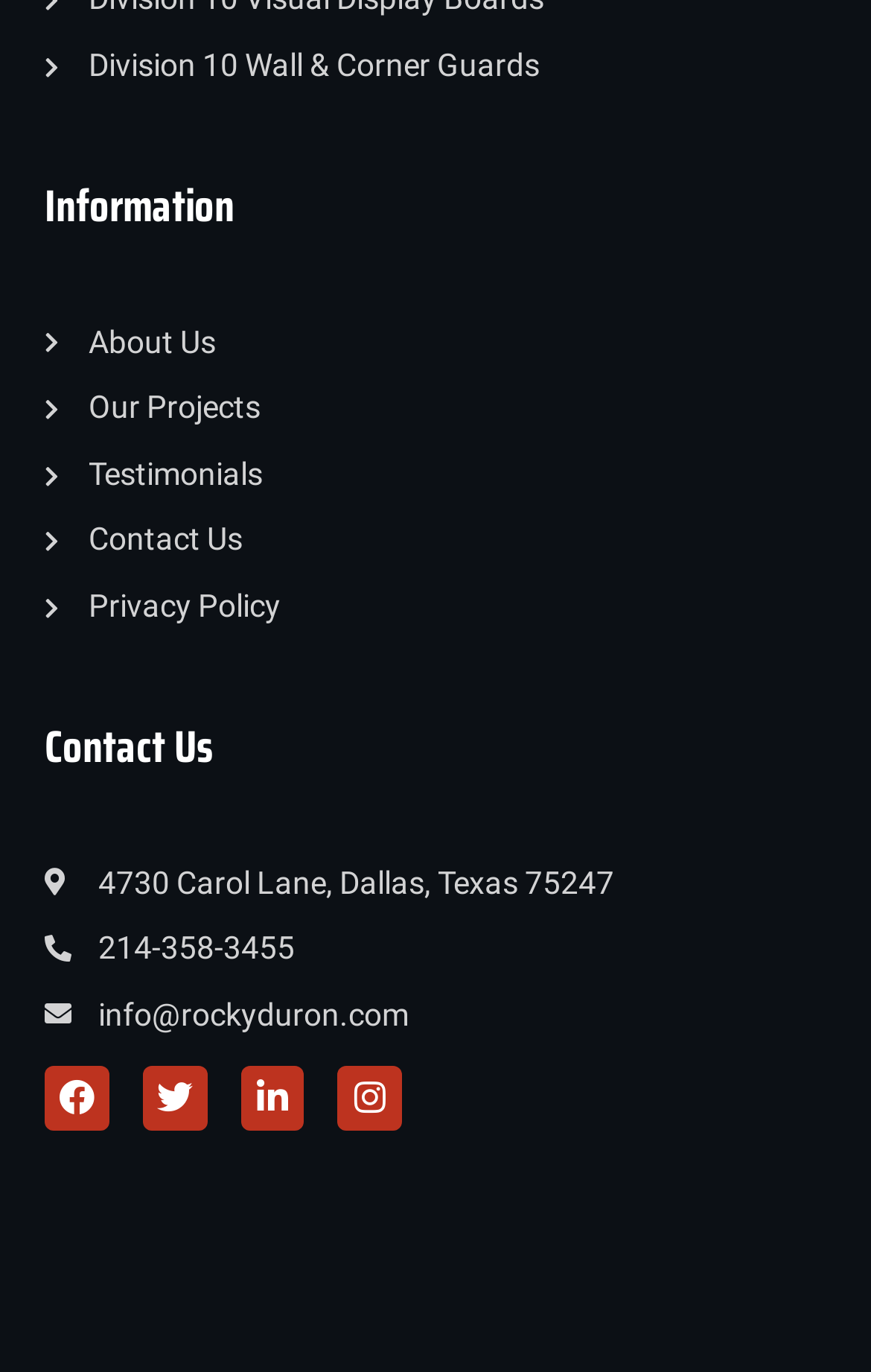Ascertain the bounding box coordinates for the UI element detailed here: "Our Projects". The coordinates should be provided as [left, top, right, bottom] with each value being a float between 0 and 1.

[0.051, 0.282, 0.949, 0.314]